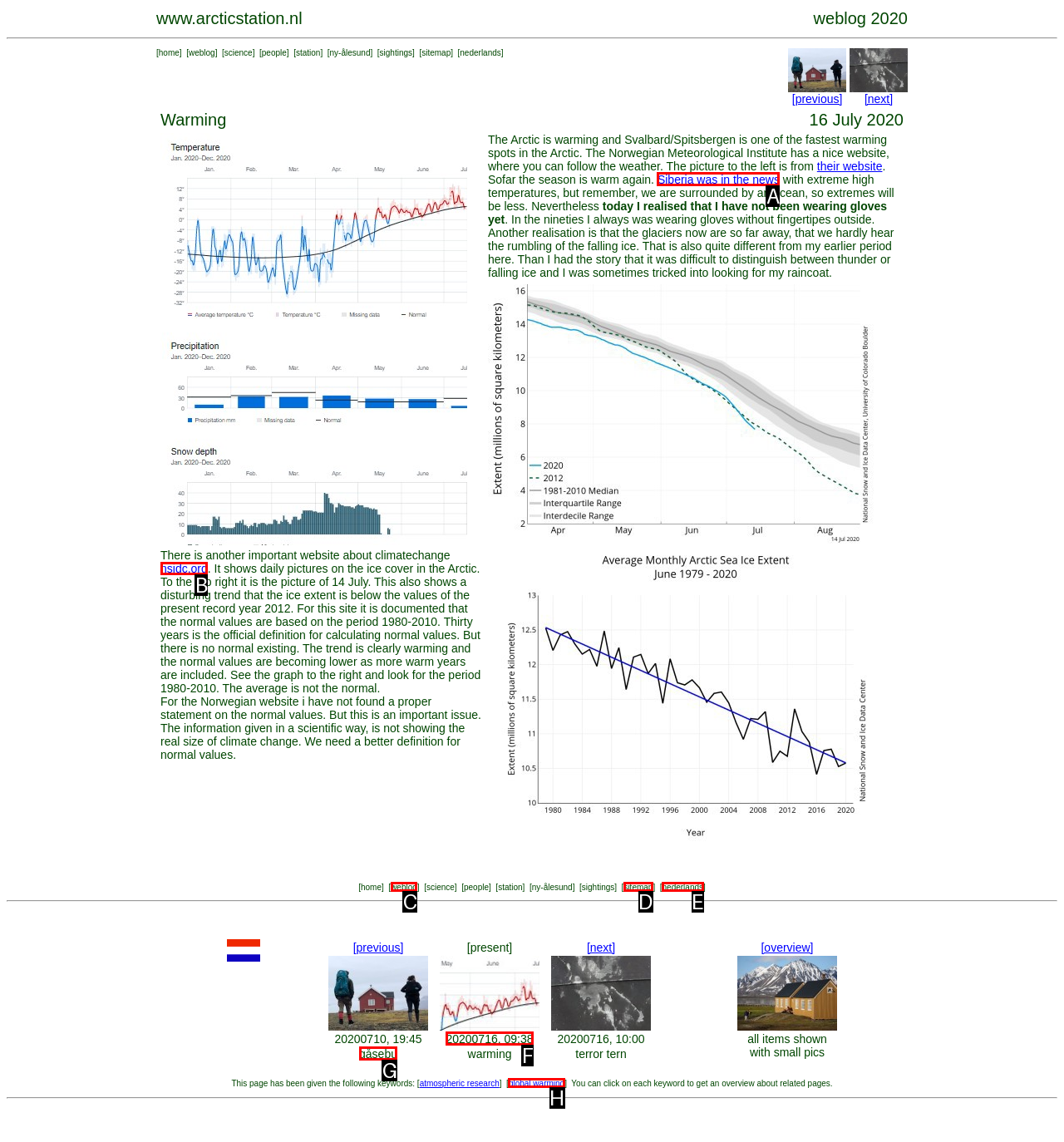Pick the option that should be clicked to perform the following task: Follow Tunelf on social media
Answer with the letter of the selected option from the available choices.

None